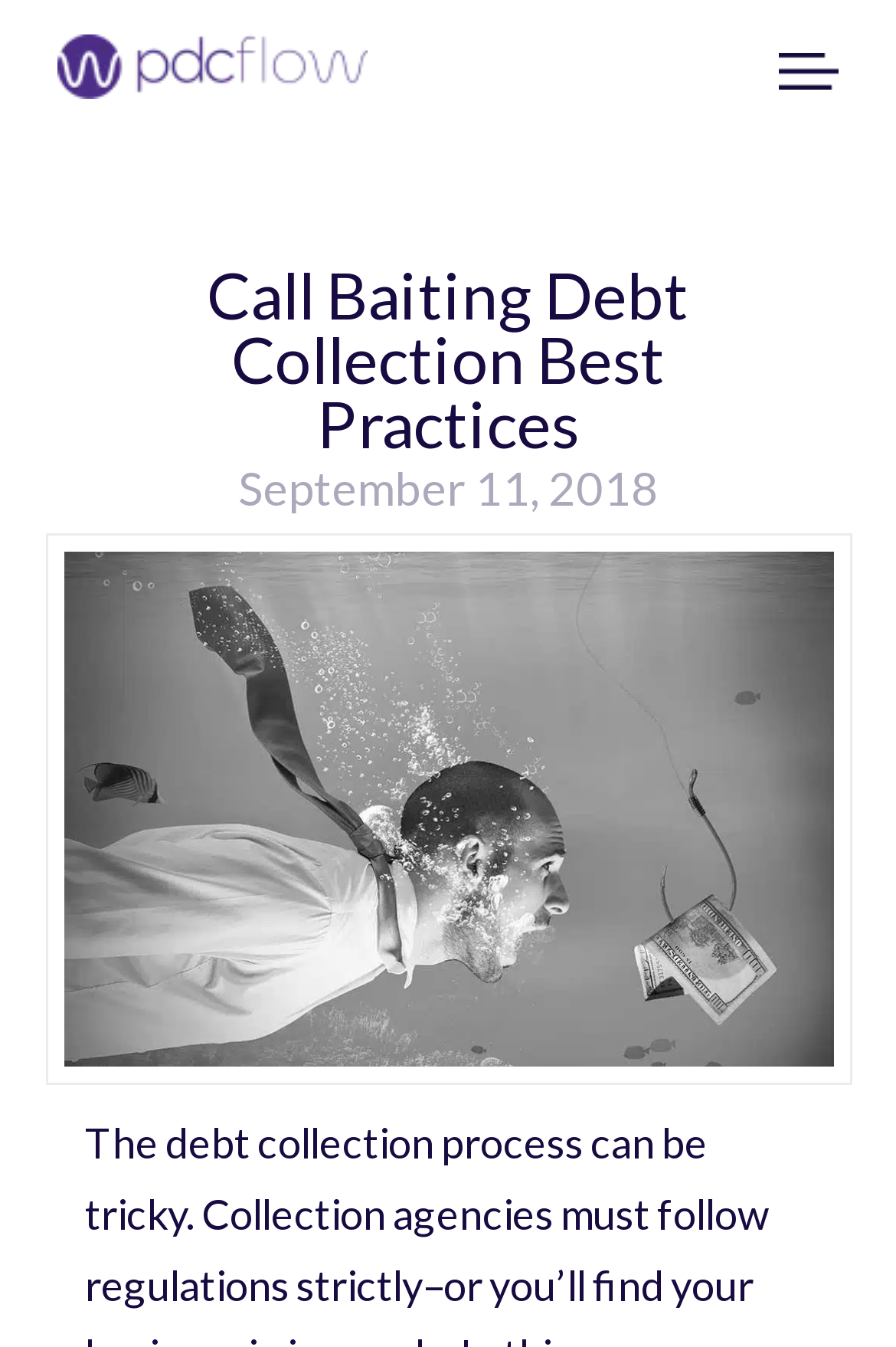What is the name of the blog?
Answer with a single word or short phrase according to what you see in the image.

PDCflow Blog